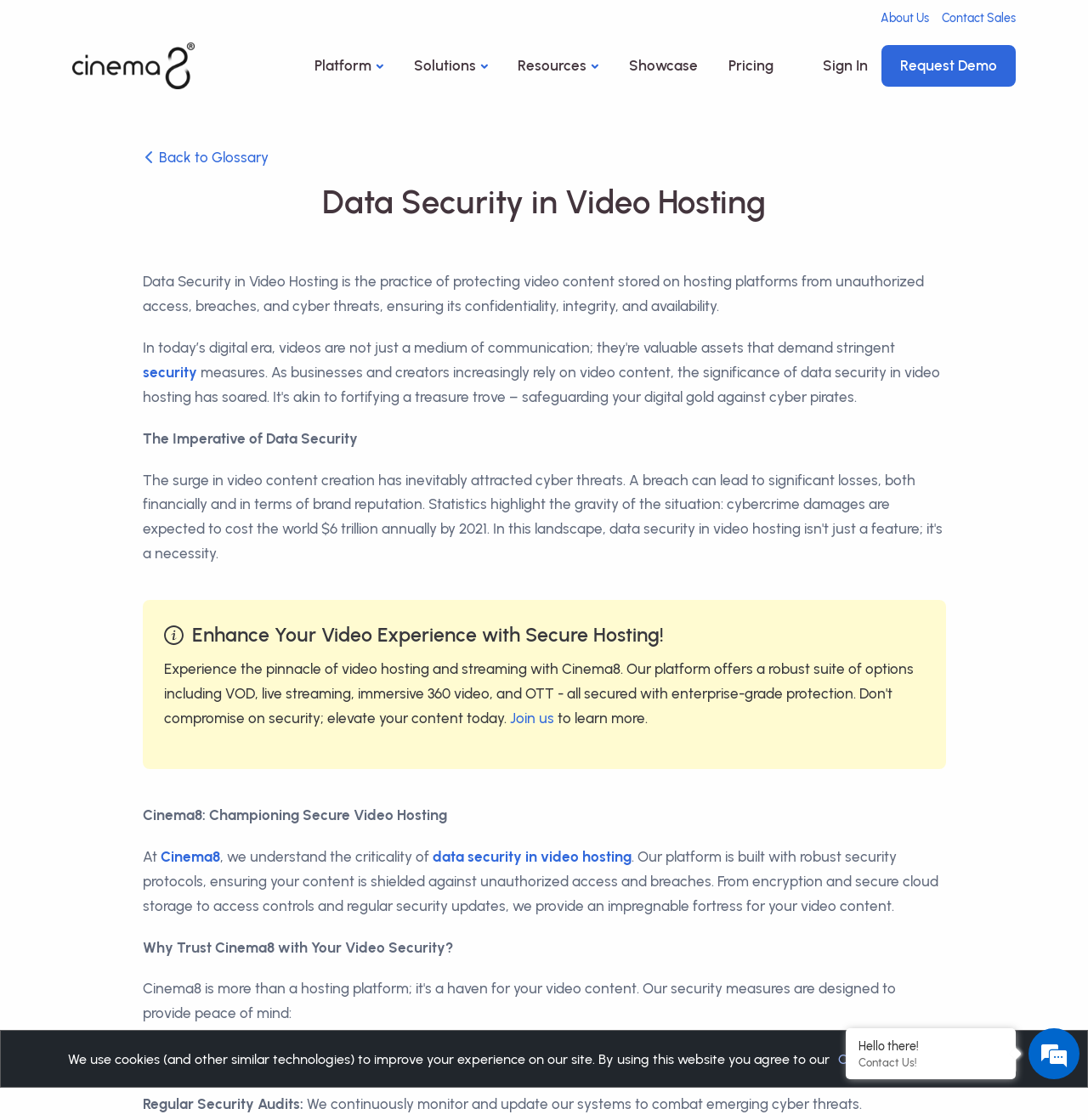Determine the bounding box coordinates for the area that should be clicked to carry out the following instruction: "Learn more about Data Security in Video Hosting".

[0.131, 0.325, 0.181, 0.34]